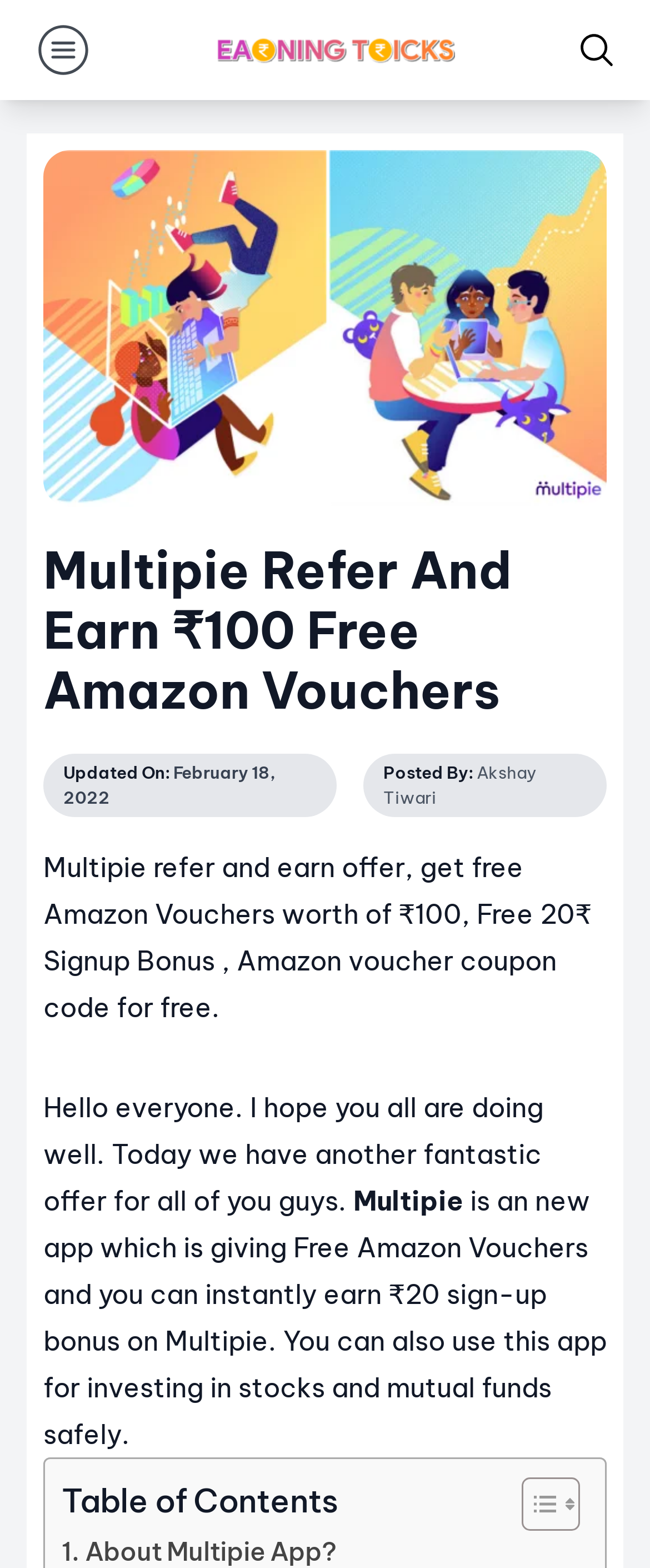By analyzing the image, answer the following question with a detailed response: Who is the author of the post?

The author of the post is 'Akshay Tiwari' as mentioned in the static text element with bounding box coordinates [0.59, 0.486, 0.826, 0.515], which is located below the 'Updated On' section.